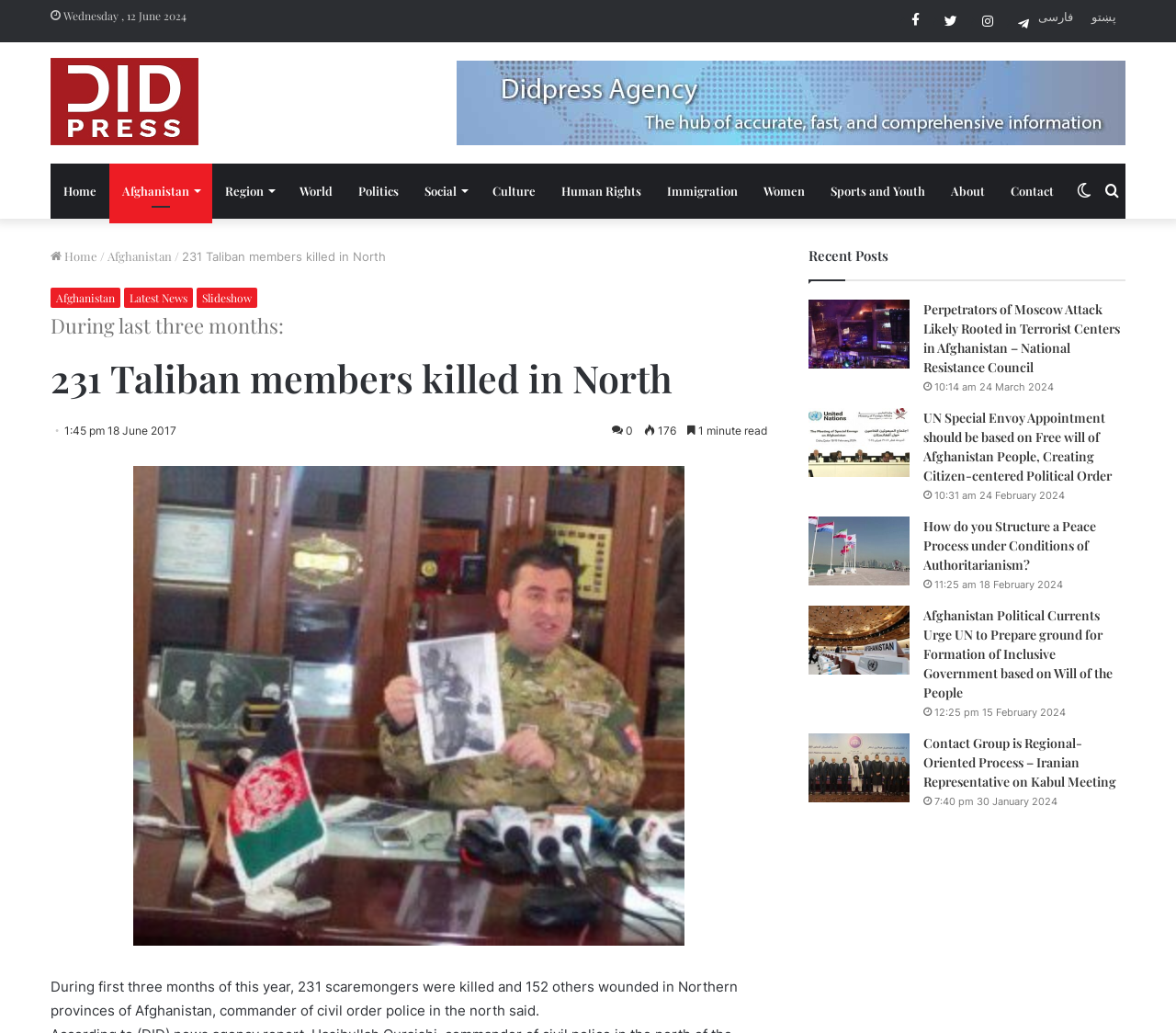Could you find the bounding box coordinates of the clickable area to complete this instruction: "Switch skin"?

[0.91, 0.158, 0.934, 0.212]